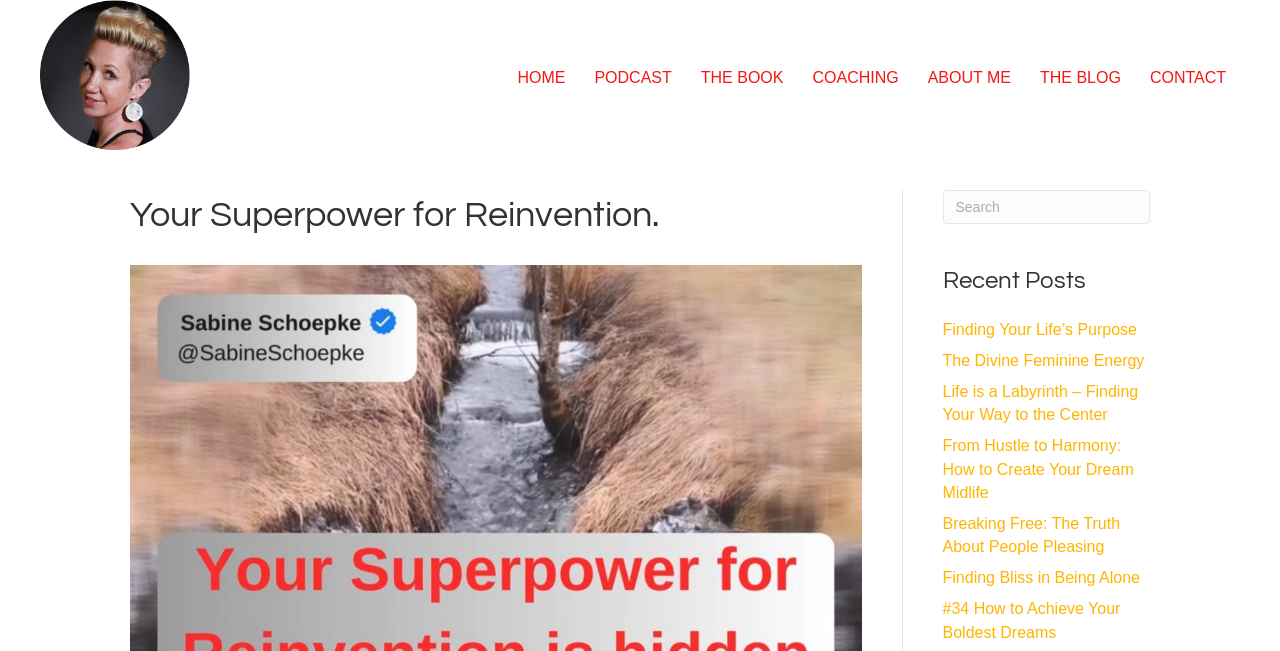Could you indicate the bounding box coordinates of the region to click in order to complete this instruction: "Search for something".

[0.736, 0.292, 0.898, 0.344]